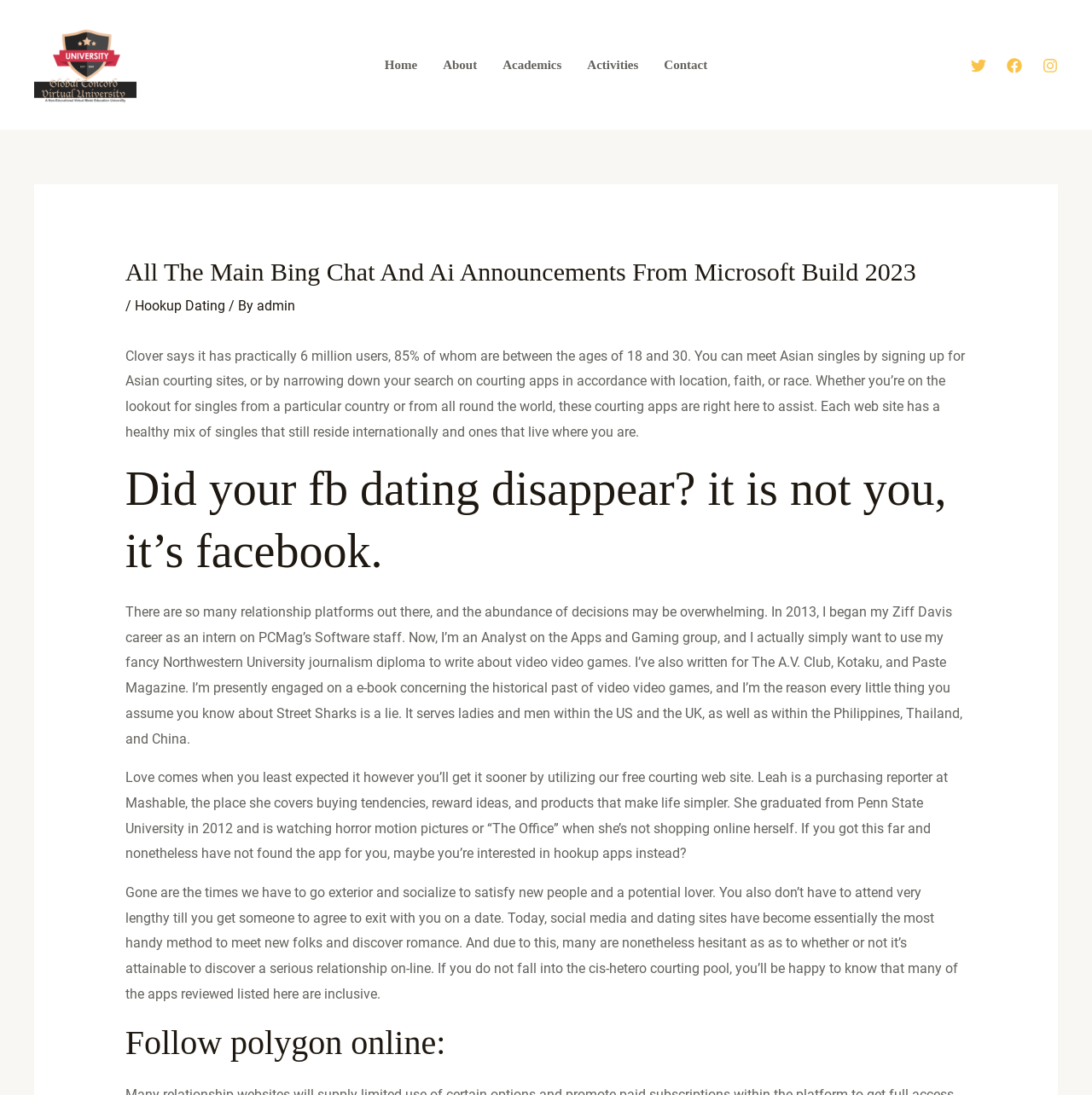Identify the bounding box coordinates of the part that should be clicked to carry out this instruction: "Visit the 'About' page".

[0.394, 0.022, 0.449, 0.097]